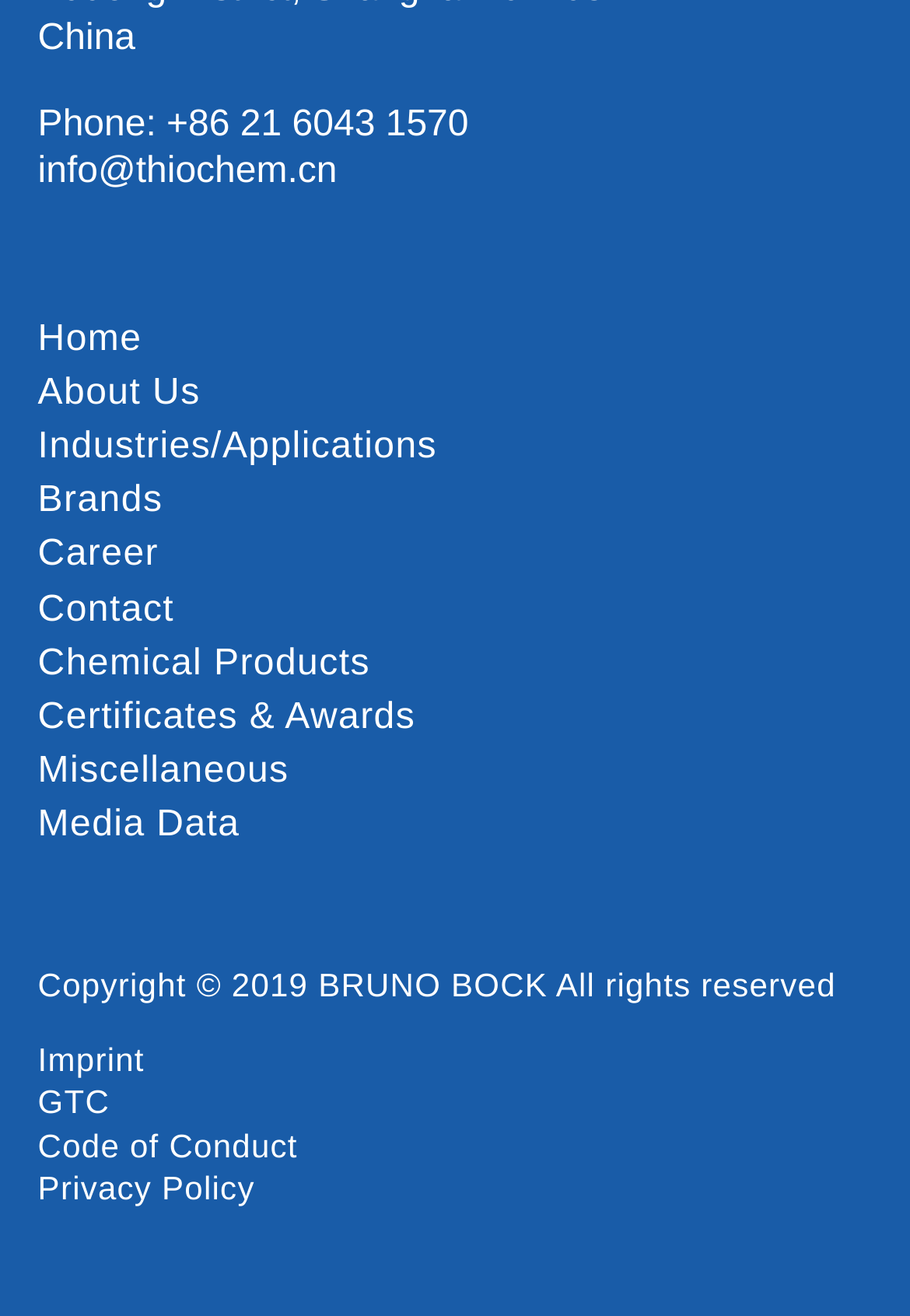Please identify the bounding box coordinates of the element I should click to complete this instruction: 'Check the 'Certificates & Awards' page'. The coordinates should be given as four float numbers between 0 and 1, like this: [left, top, right, bottom].

[0.042, 0.53, 0.457, 0.56]